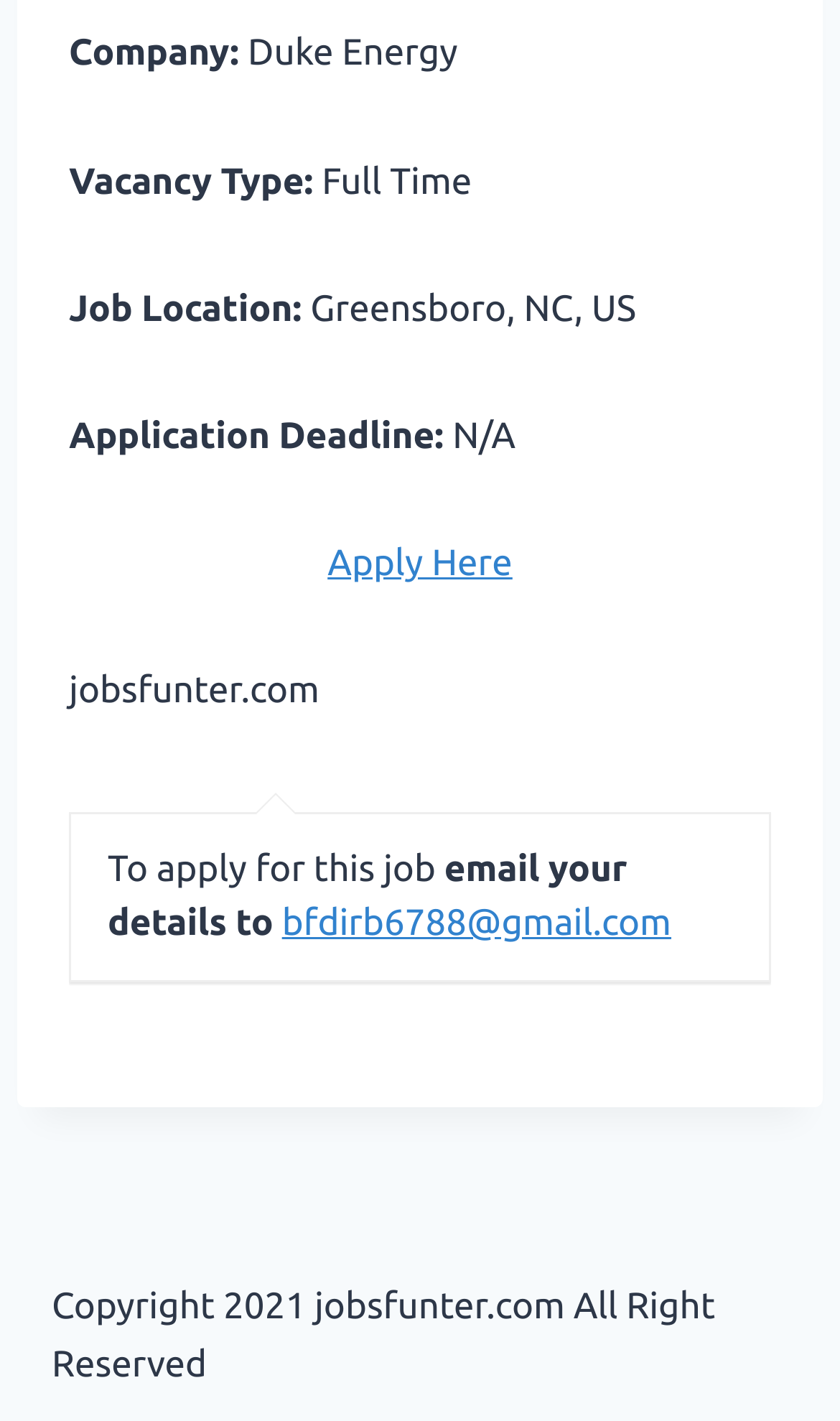Answer the question with a brief word or phrase:
How can I apply for this job?

Apply Here or email